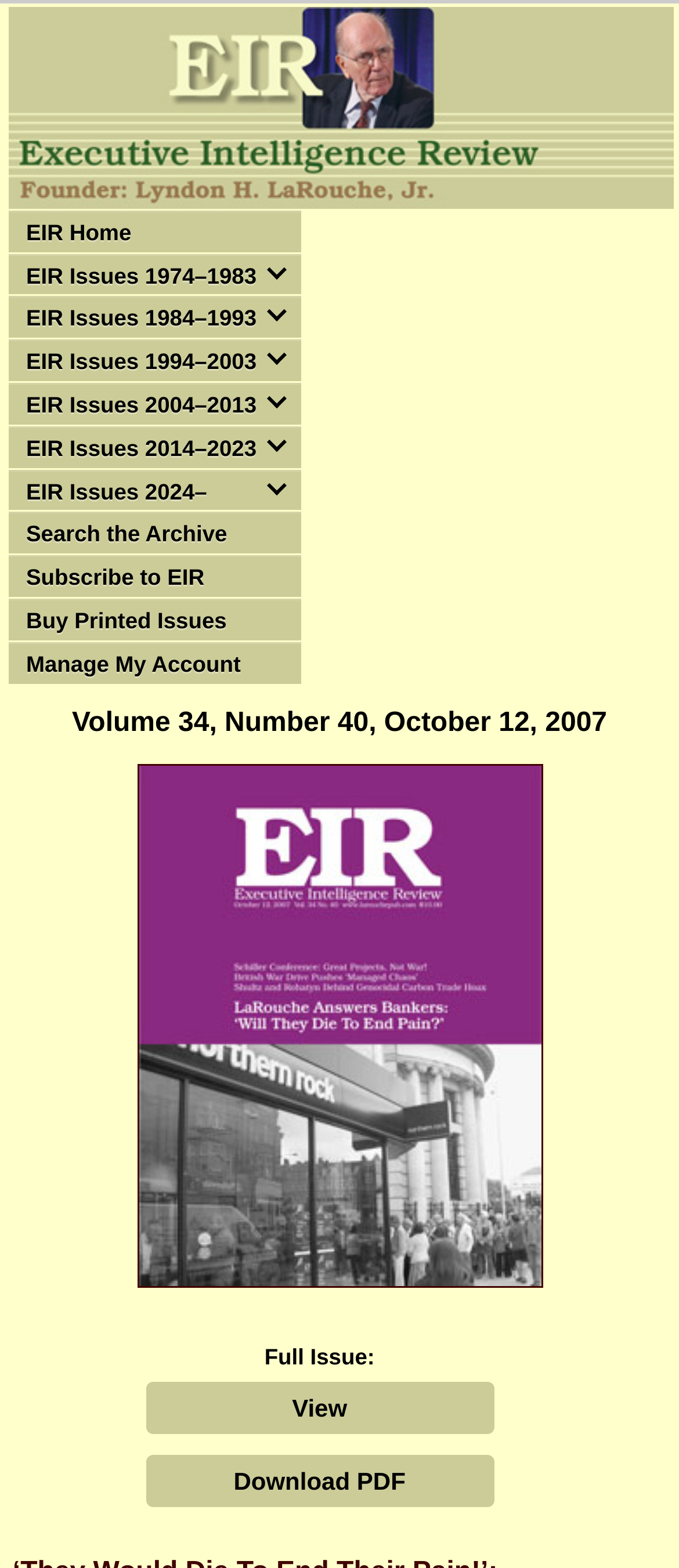Identify the bounding box coordinates for the region of the element that should be clicked to carry out the instruction: "subscribe to EIR". The bounding box coordinates should be four float numbers between 0 and 1, i.e., [left, top, right, bottom].

[0.01, 0.353, 0.446, 0.381]